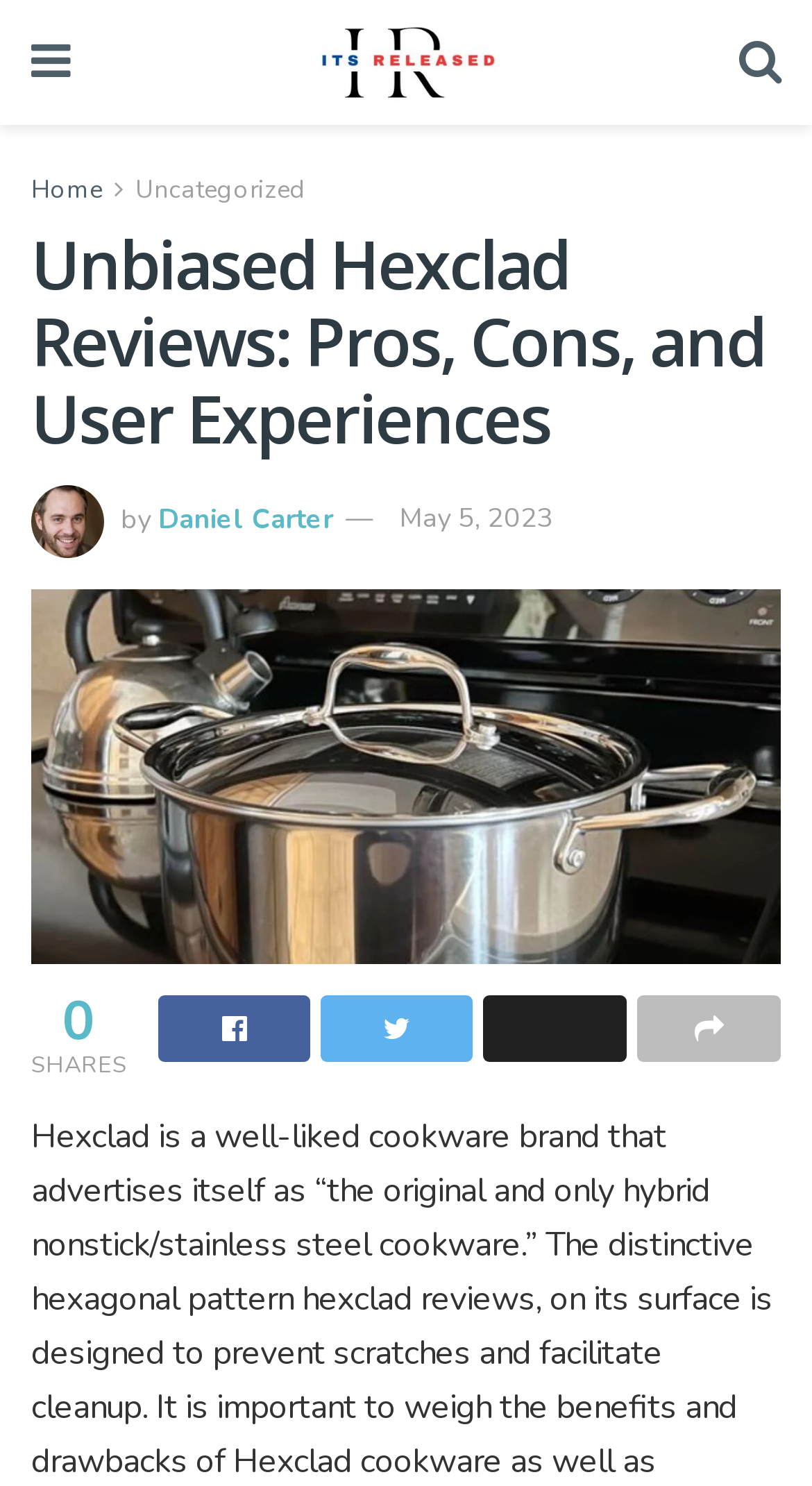Using the information in the image, give a comprehensive answer to the question: 
What is the name of the author of the article?

I found the author's name by looking at the text next to the image of a person, which is located below the main heading. The text says 'by' followed by the author's name, 'Daniel Carter'.